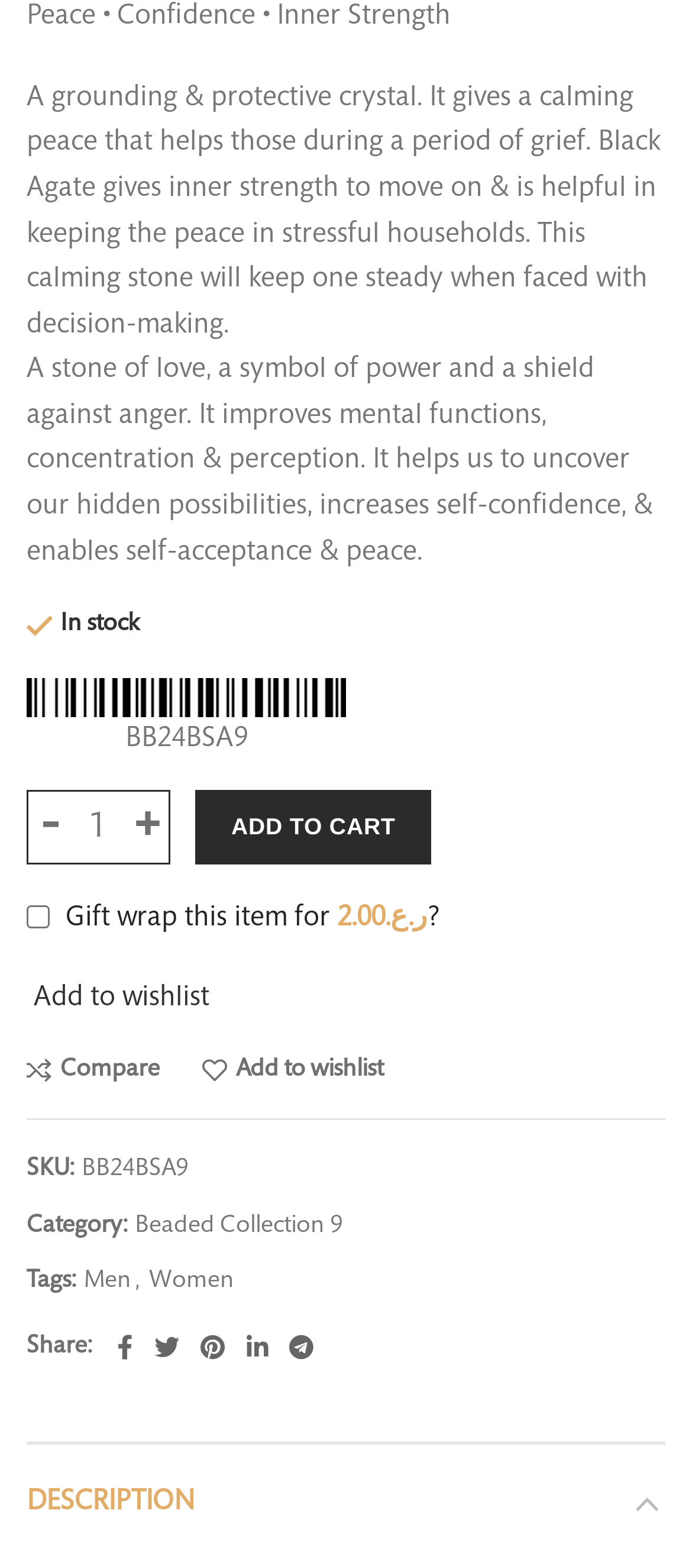Locate the bounding box coordinates for the element described below: "Women". The coordinates must be four float values between 0 and 1, formatted as [left, top, right, bottom].

[0.215, 0.809, 0.338, 0.828]